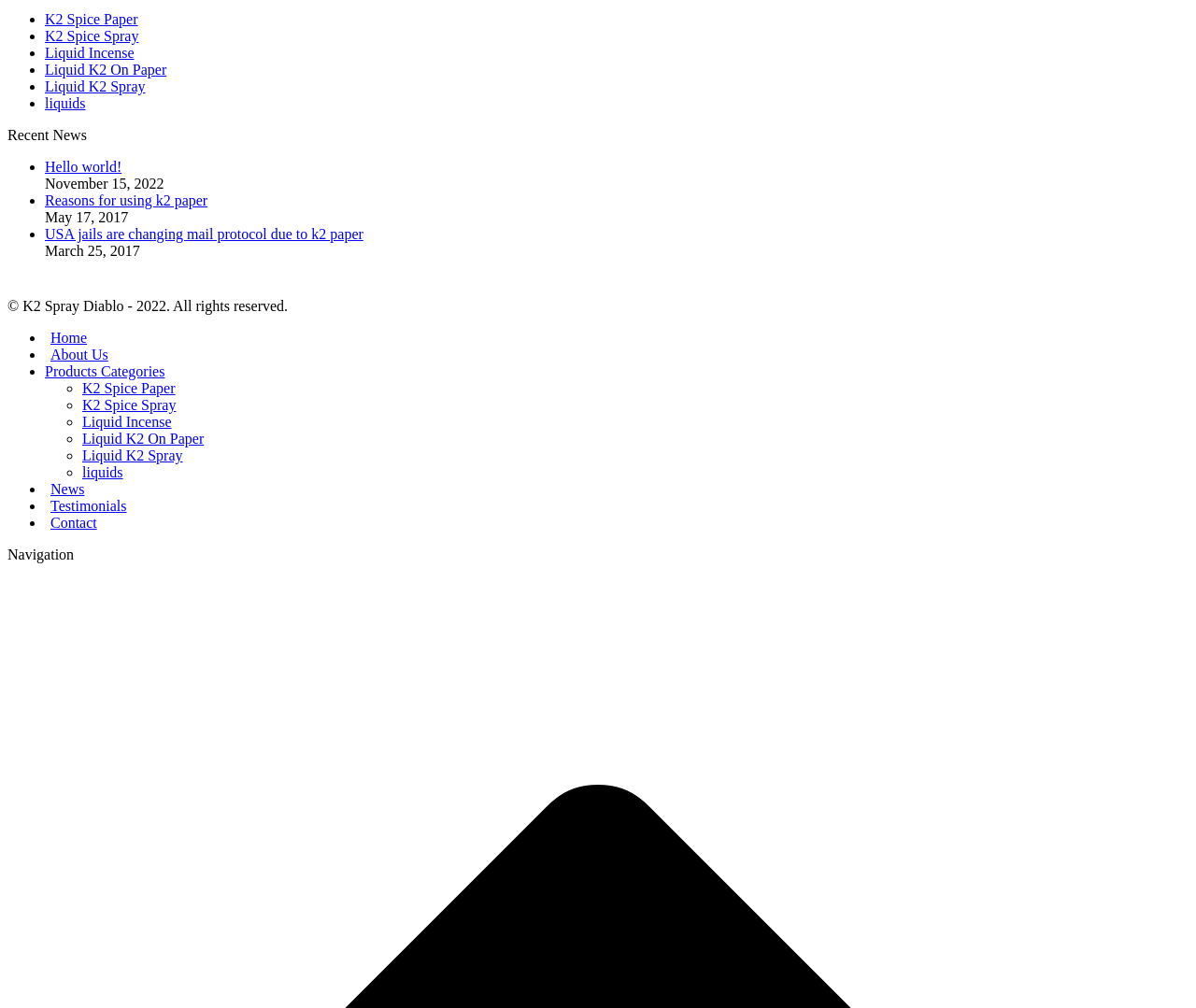Please determine the bounding box coordinates for the element that should be clicked to follow these instructions: "Click on K2 Spice Paper".

[0.038, 0.011, 0.115, 0.027]